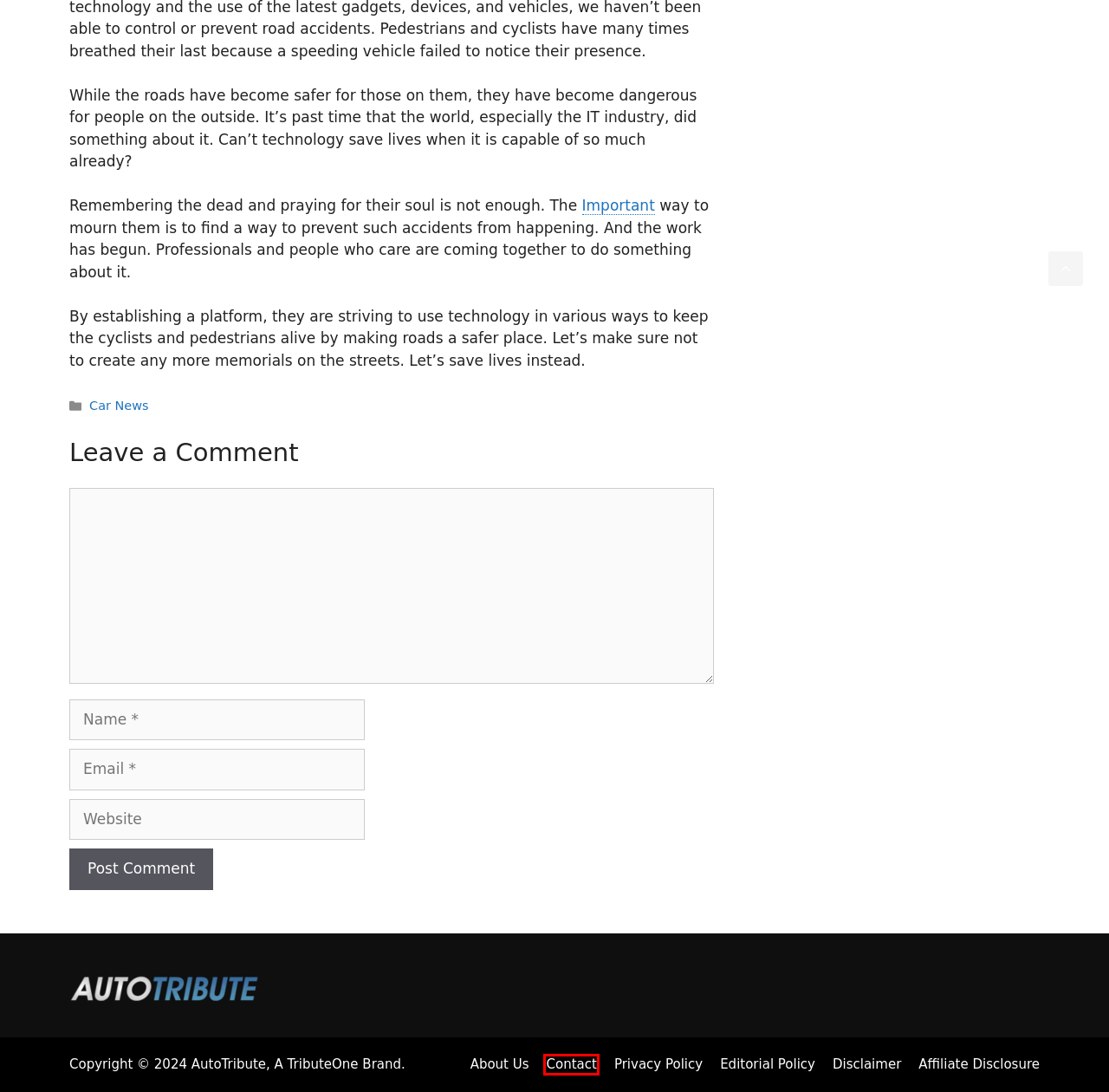Observe the screenshot of a webpage with a red bounding box around an element. Identify the webpage description that best fits the new page after the element inside the bounding box is clicked. The candidates are:
A. Affiliate Disclosure | AutoTribute
B. Disclaimer | AutoTribute
C. About Us | AutoTribute
D. AutoTribute | Automotive Advice, Car Product Reviews
E. Editorial Policy | AutoTribute
F. Privacy Policy | AutoTribute
G. Car News Archives | AutoTribute
H. Contact AutoTribute

H